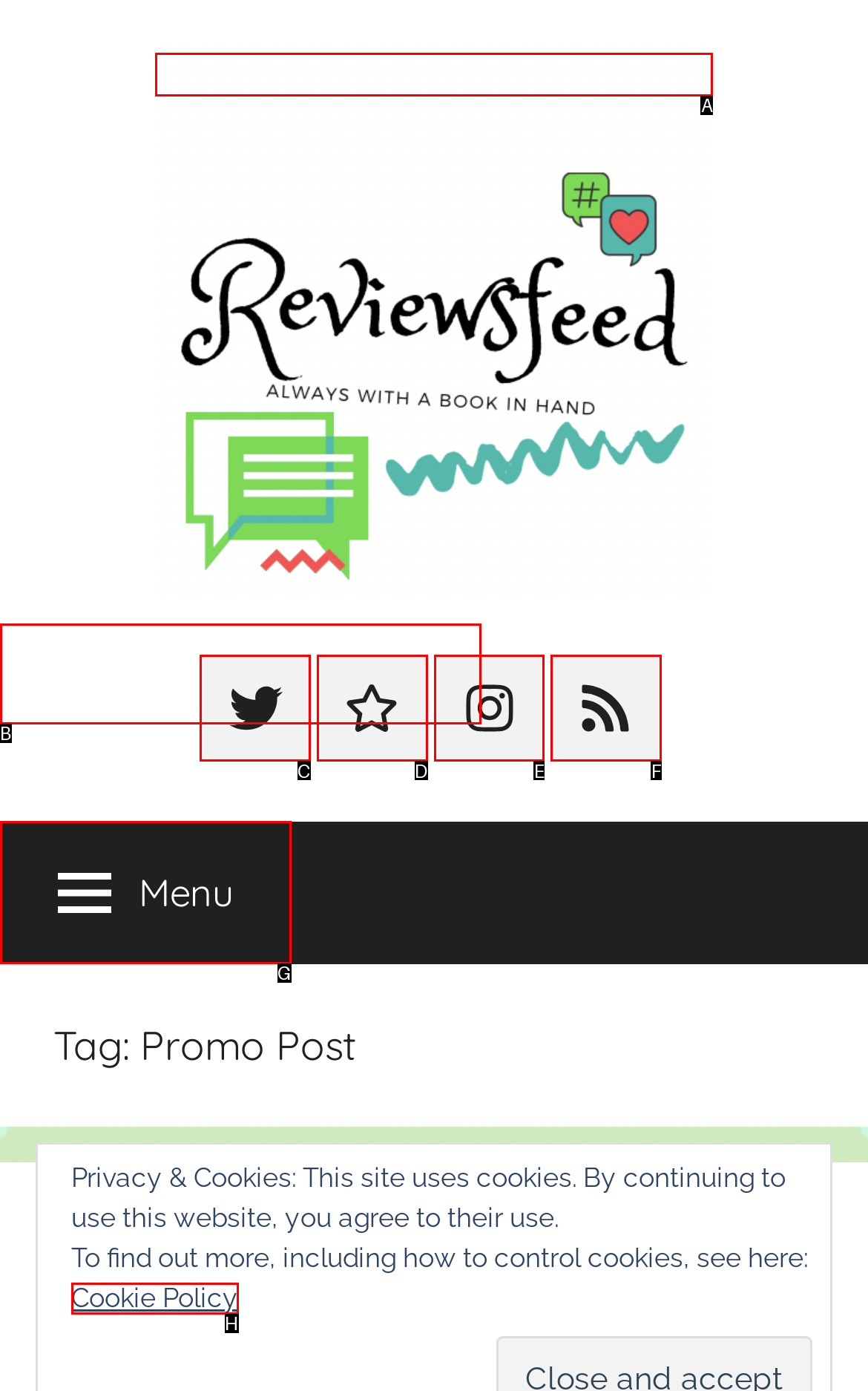Determine the letter of the element I should select to fulfill the following instruction: go to ReviewsFeed homepage. Just provide the letter.

A